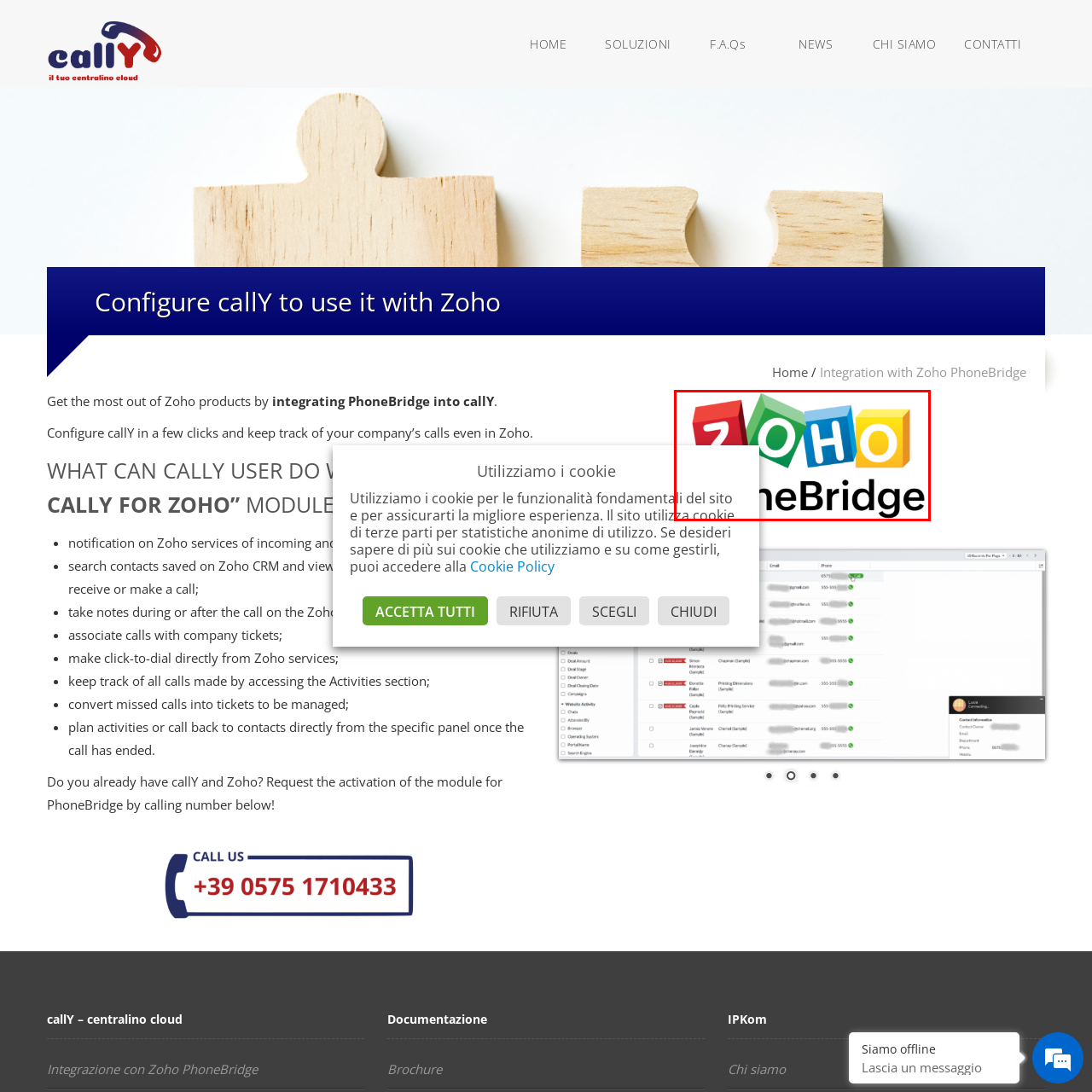Inspect the picture enclosed by the red border, What is the purpose of PhoneBridge? Provide your answer as a single word or phrase.

Telecommunication integration